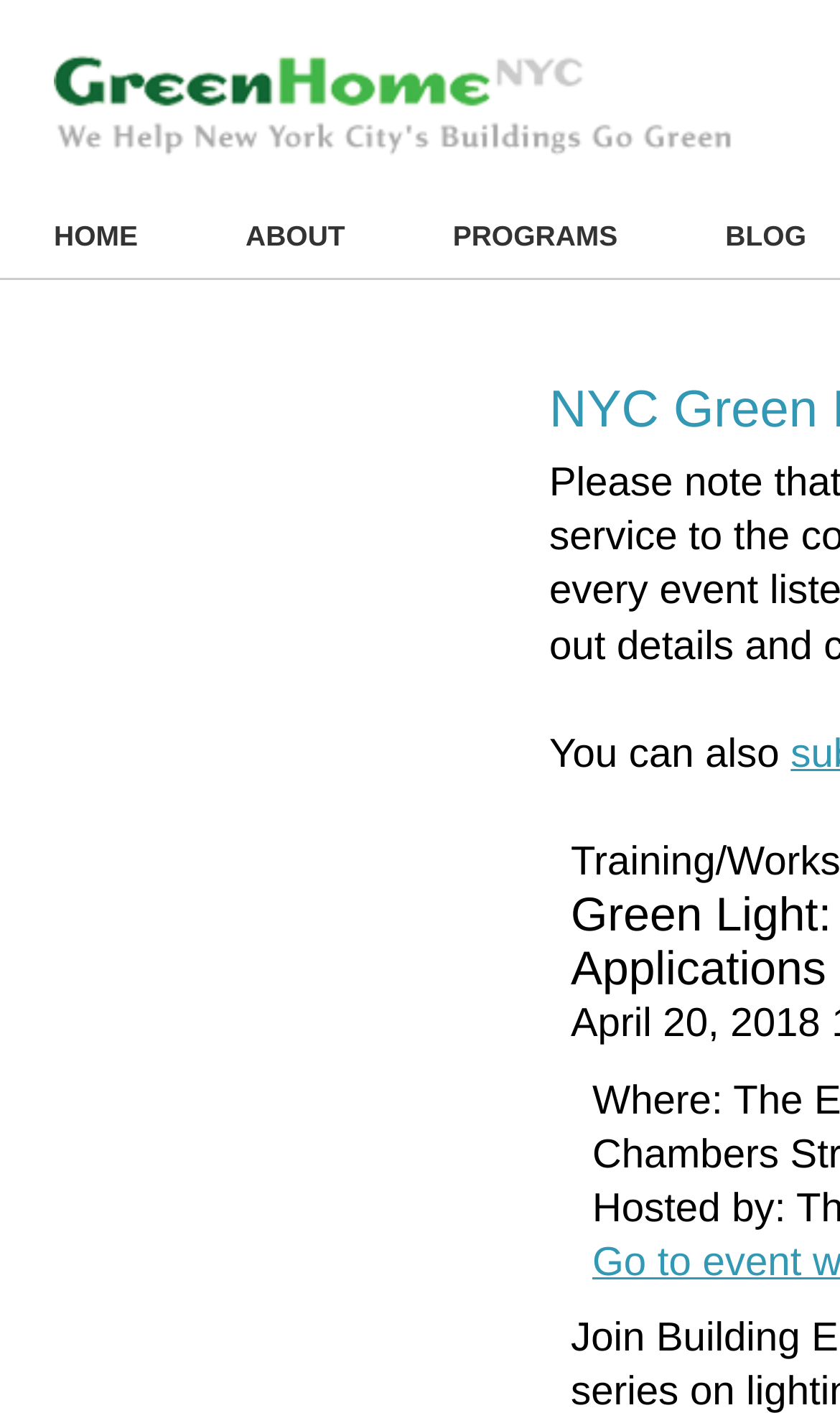What is the text above the main navigation links?
Using the image, elaborate on the answer with as much detail as possible.

I looked at the top of the webpage and found the text 'GreenHomeNYC' which is above the main navigation links and is also an image.